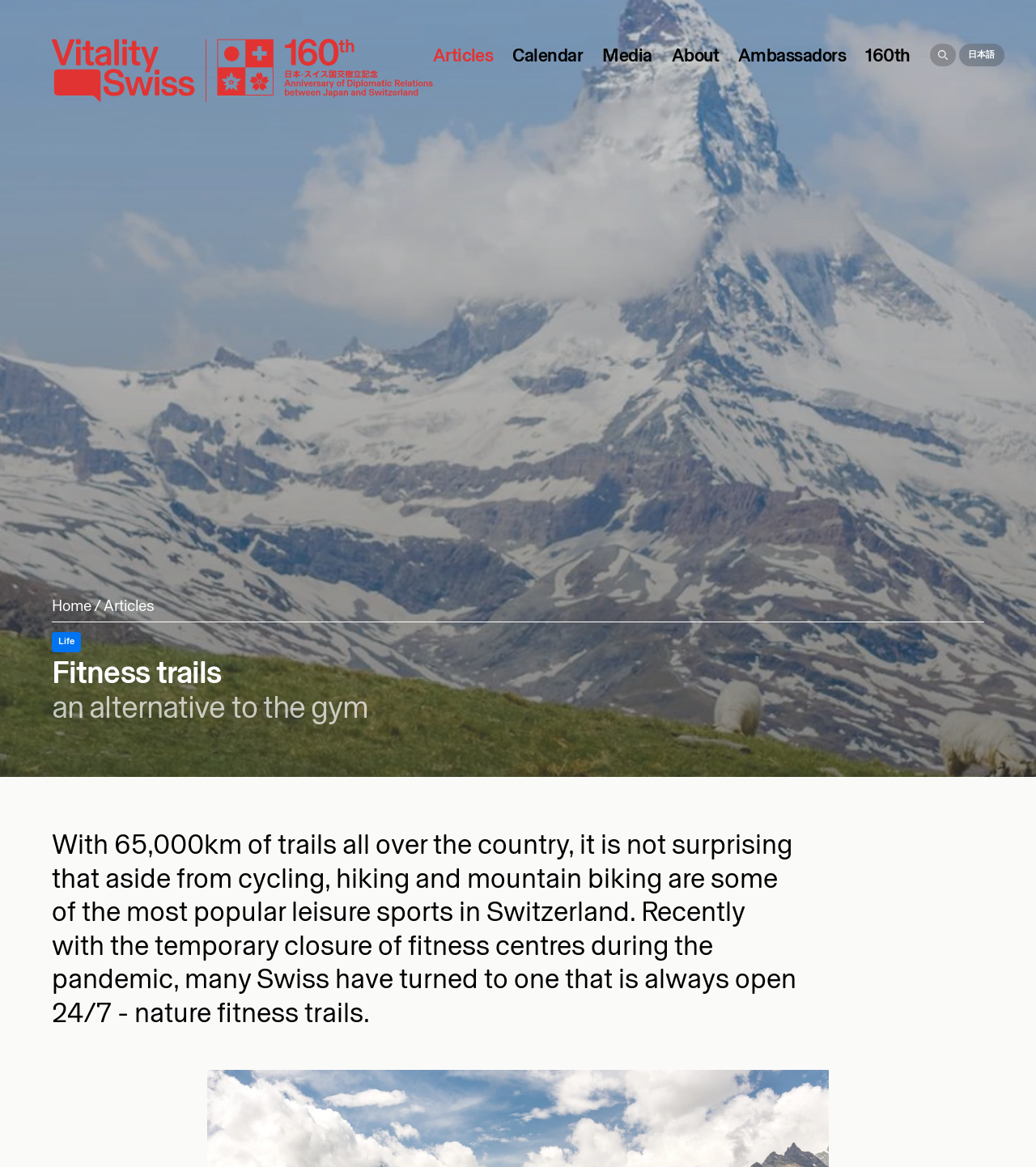What is the name of the website?
Please provide a single word or phrase as your answer based on the image.

Vitality.Swiss